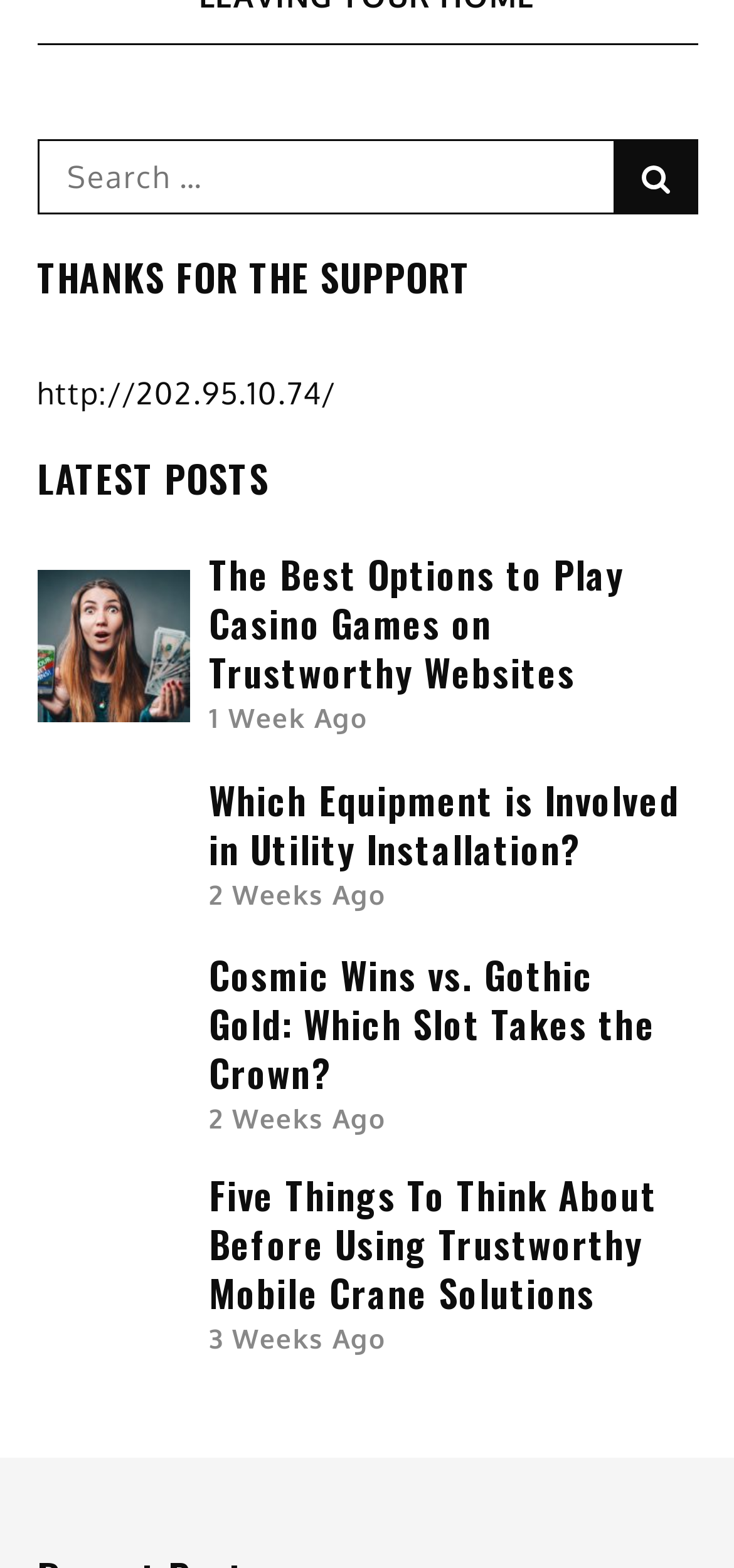What is the time period mentioned in the second post?
Using the image, provide a concise answer in one word or a short phrase.

2 Weeks Ago